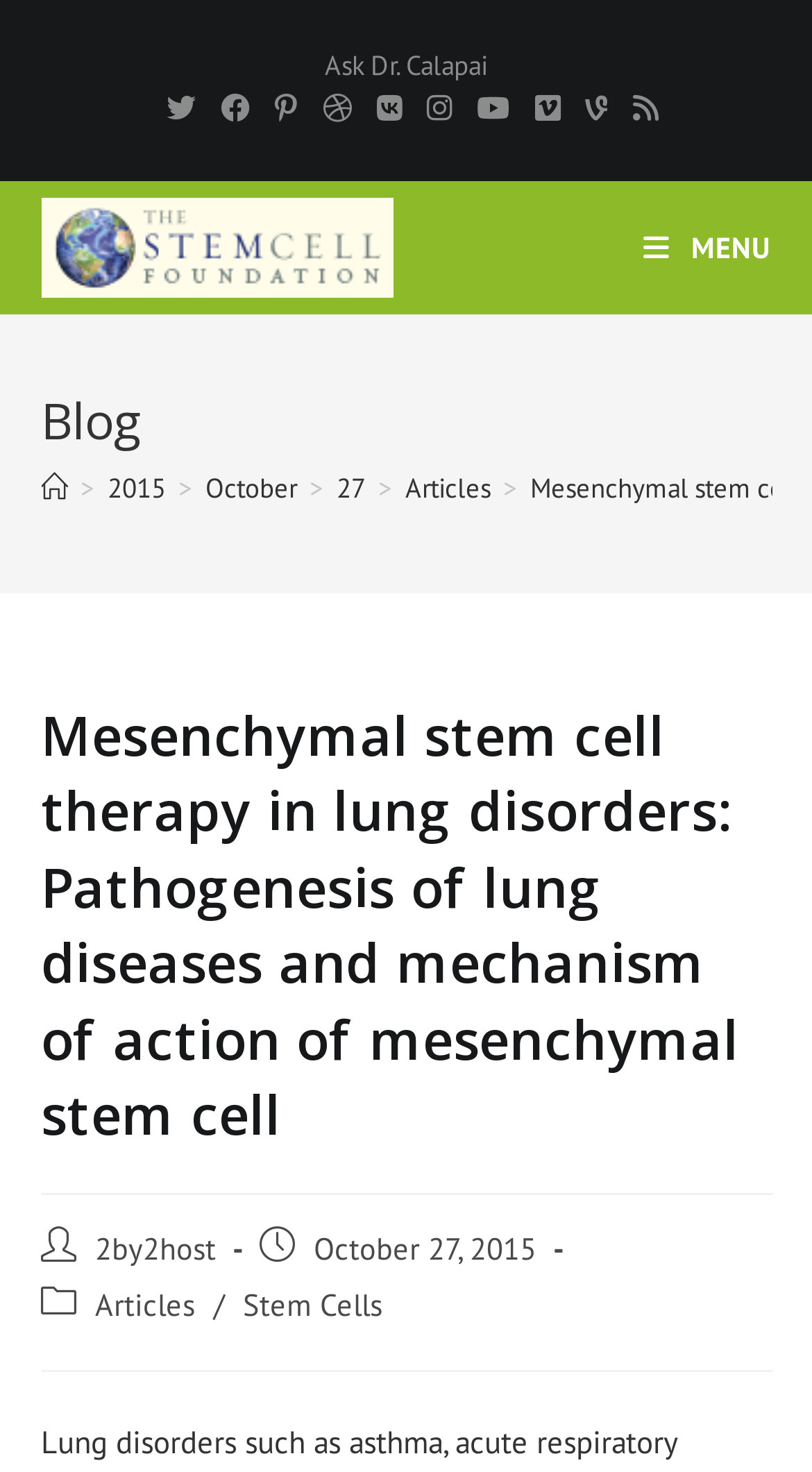Please locate the bounding box coordinates for the element that should be clicked to achieve the following instruction: "Open Mobile Menu". Ensure the coordinates are given as four float numbers between 0 and 1, i.e., [left, top, right, bottom].

[0.792, 0.124, 0.95, 0.214]